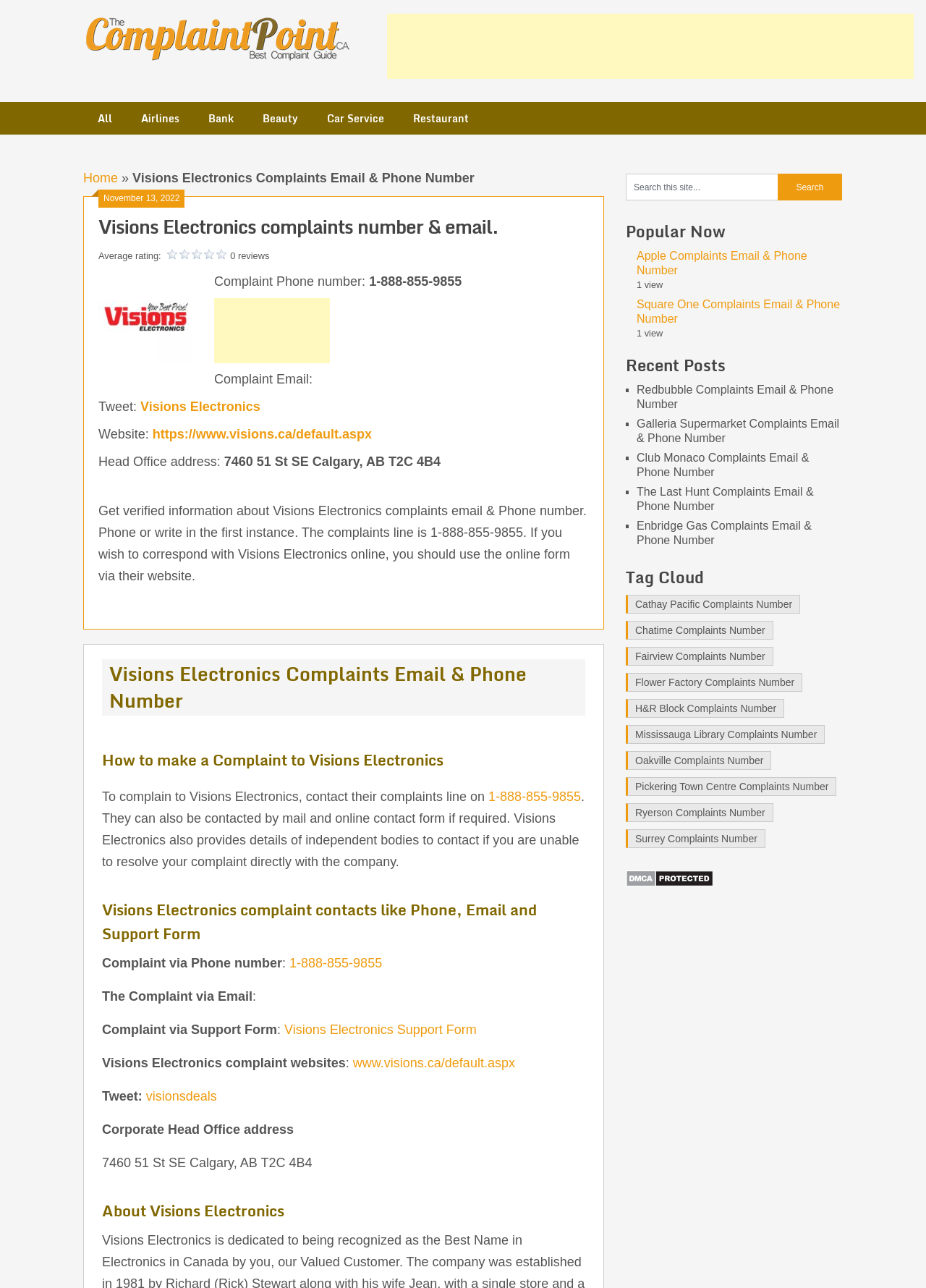Identify the text that serves as the heading for the webpage and generate it.

Visions Electronics complaints number & email.